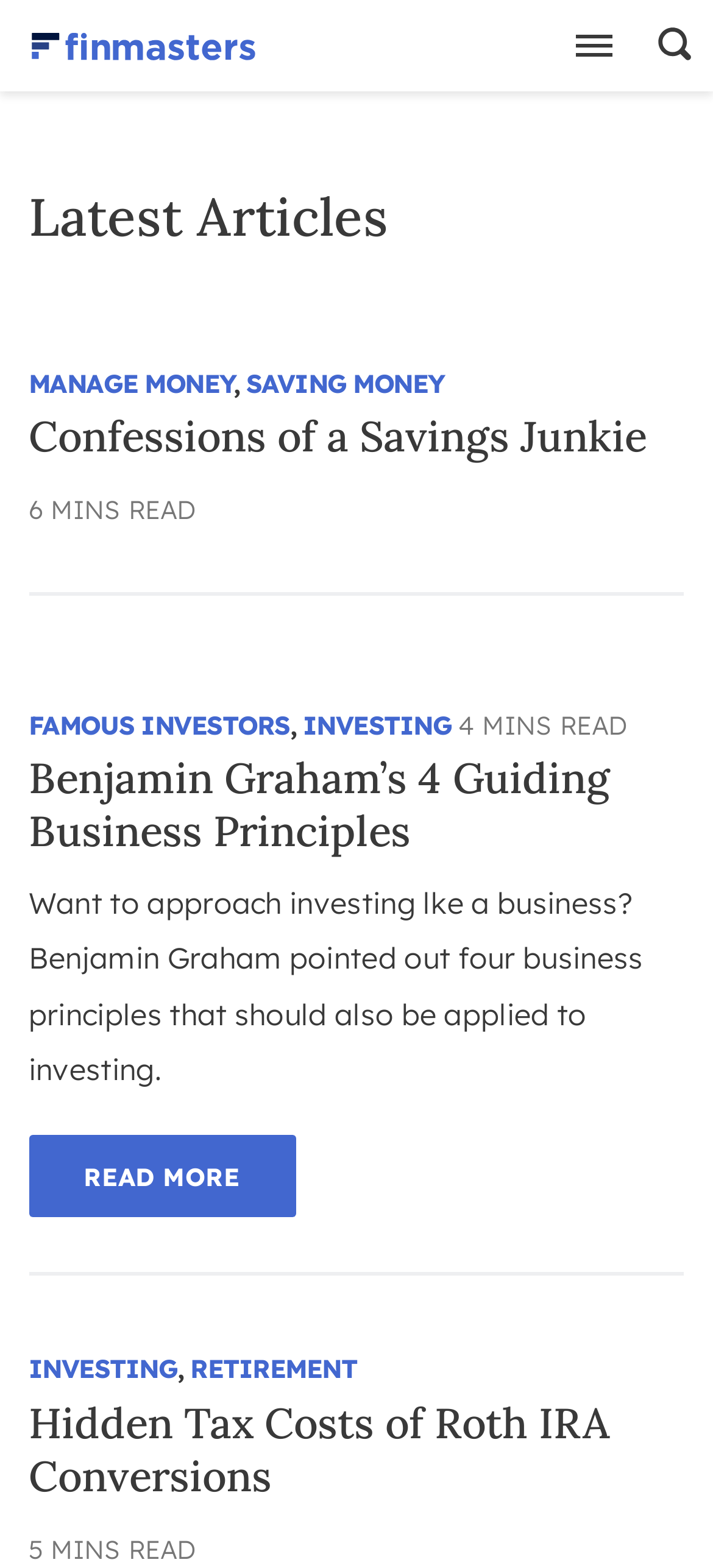Give a detailed account of the webpage.

The webpage is a blog featuring the latest articles from FinMasters. At the top left, there is the FinMasters logo, an image. On the top right, there is a search button accompanied by a small image. Below the logo, there is a heading that reads "Latest Articles". 

The main content of the webpage is divided into two sections, each containing an article. The first article has a heading "Confessions of a Savings Junkie" and is categorized under "MANAGE MONEY", "SAVING MONEY", and "INVESTING" with "RETIREMENT" tags. The article has a read time of 6 minutes. Below the first article, there is a second article with a heading "Hidden Tax Costs of Roth IRA Conversions" and has a read time of 5 minutes.

The second section of the main content features another article with a heading "Benjamin Graham’s 4 Guiding Business Principles" and is categorized under "FAMOUS INVESTORS" and "INVESTING" tags. The article has a read time of 4 minutes and provides a brief summary of the content. There is a "READ MORE" link at the bottom of the article.